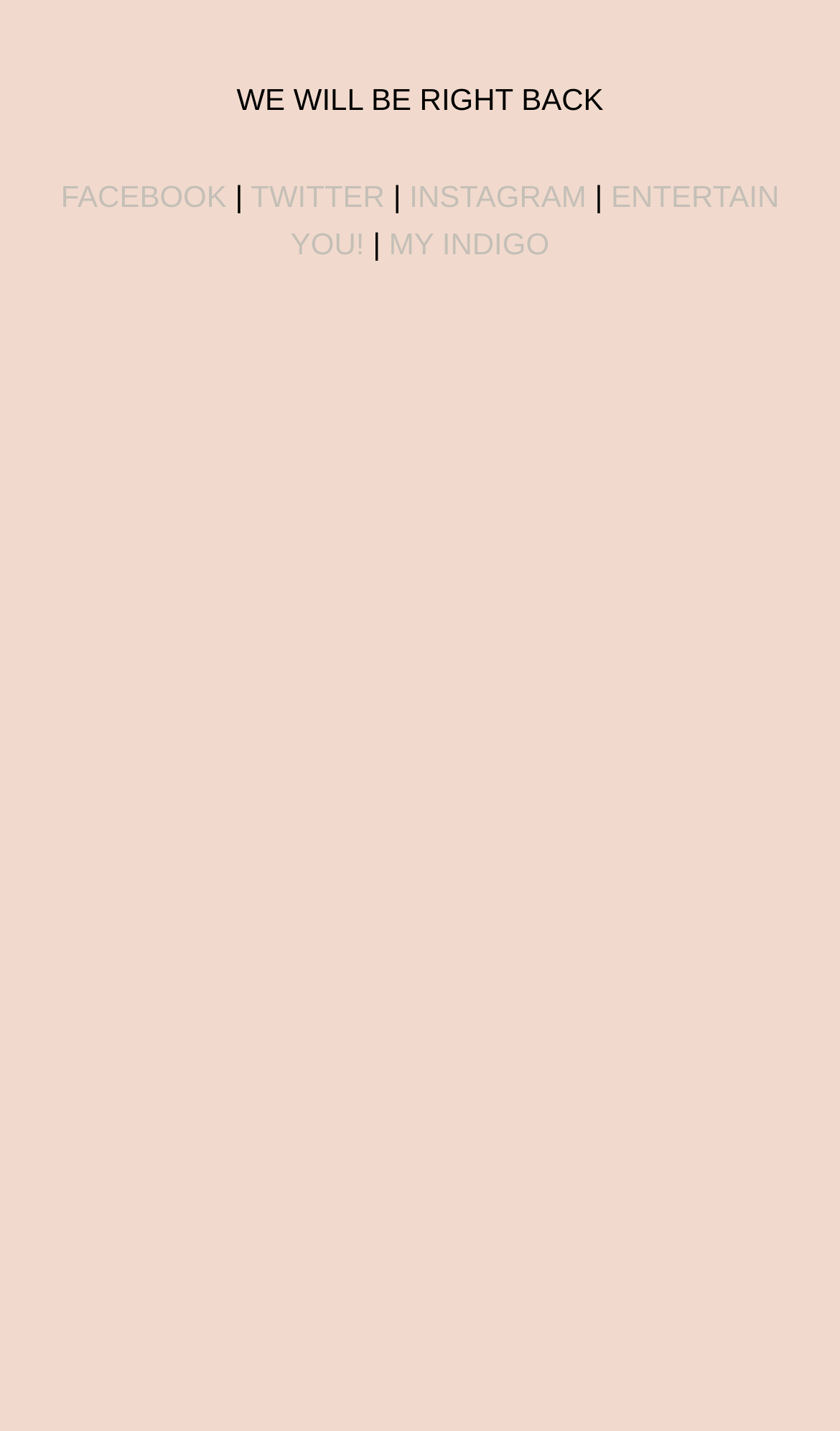What is the name of the band associated with this website?
Provide a detailed answer to the question using information from the image.

The website is an international fan site for the band Within Temptation, which is evident from the context of the website and the links to the band's social media profiles.